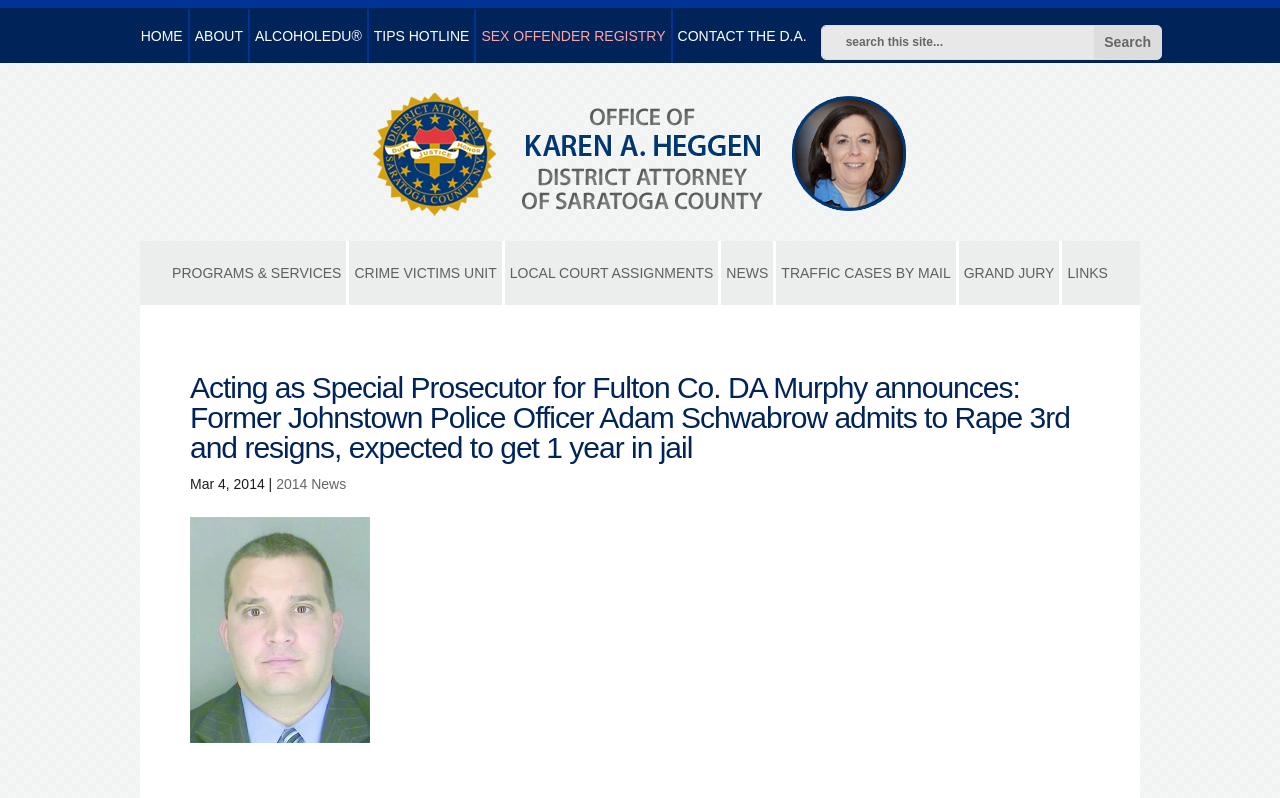What is the name of the DA mentioned in the webpage?
Answer the question with as much detail as you can, using the image as a reference.

The answer can be found in the main heading of the webpage, which states 'Acting as Special Prosecutor for Fulton Co. DA Murphy announces: Former Johnstown Police Officer Adam Schwabrow admits to Rape 3rd and resigns, expected to get 1 year in jail'.